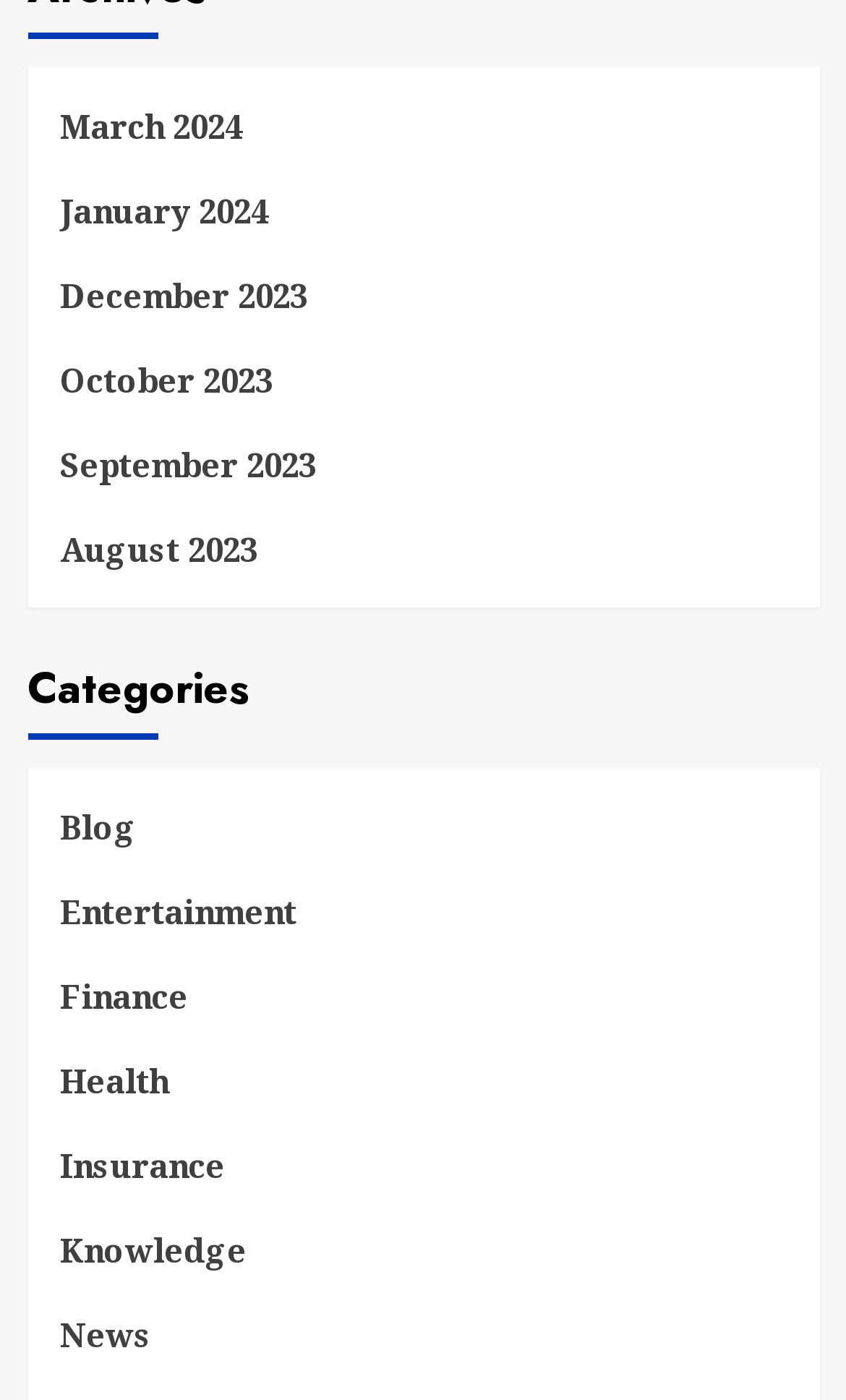Please find the bounding box for the UI element described by: "August 2023".

[0.071, 0.373, 0.929, 0.41]